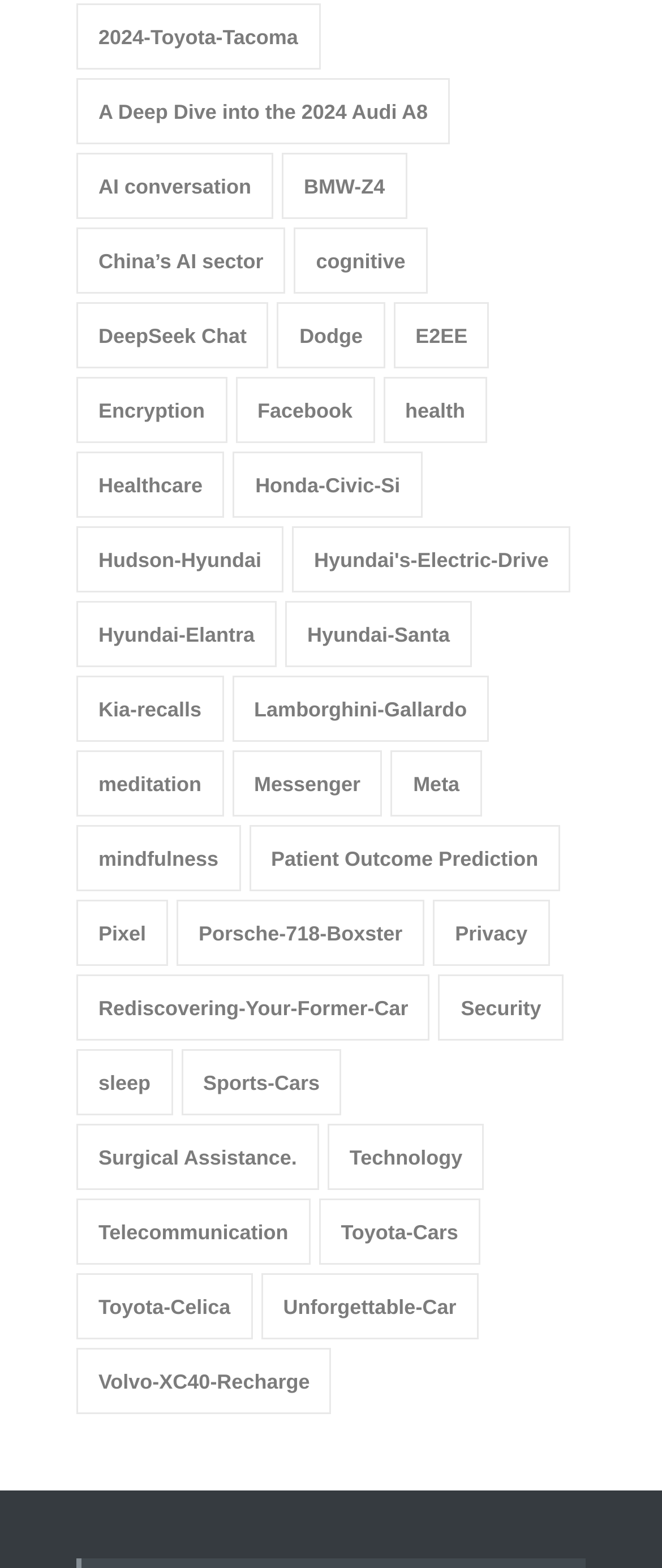Locate the bounding box coordinates of the element I should click to achieve the following instruction: "Discover Hyundai's Electric Drive".

[0.441, 0.336, 0.862, 0.378]